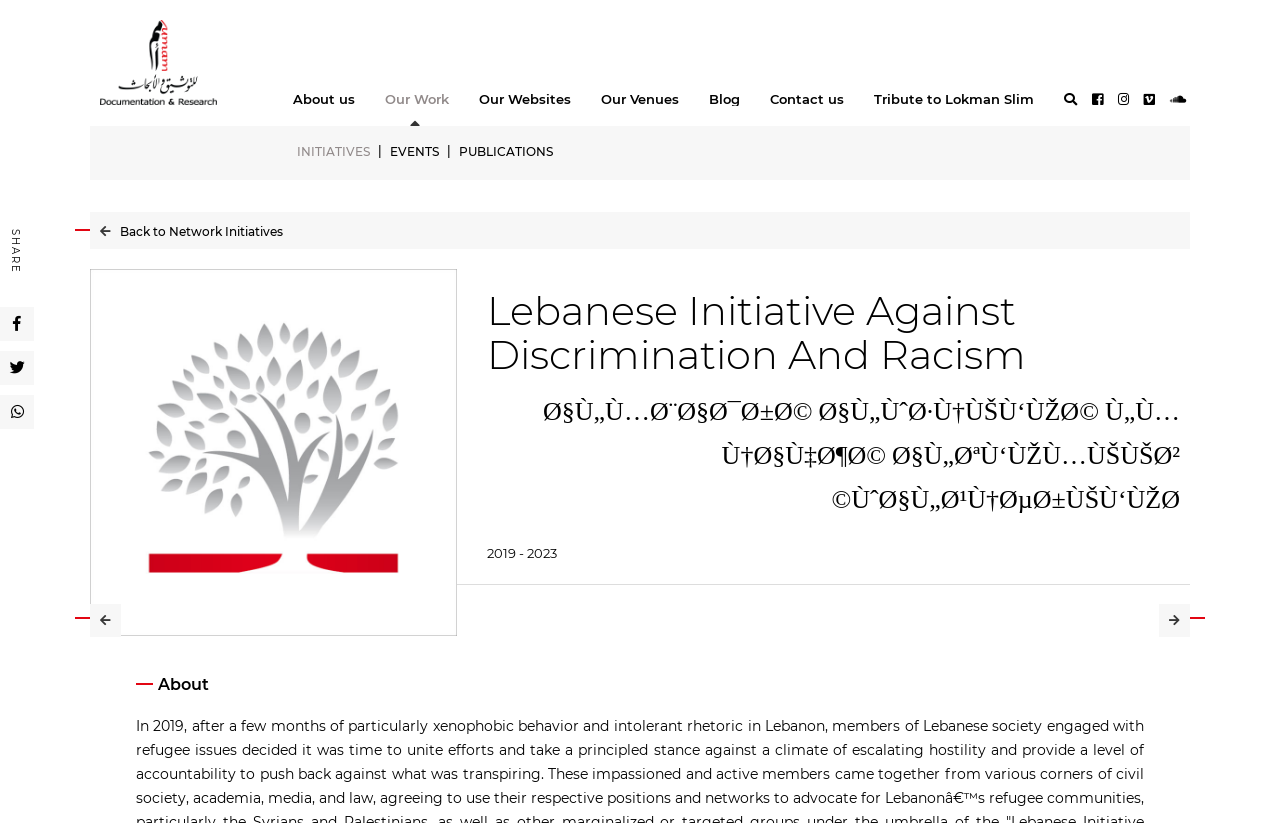Answer the following query with a single word or phrase:
What is the first menu item?

Home